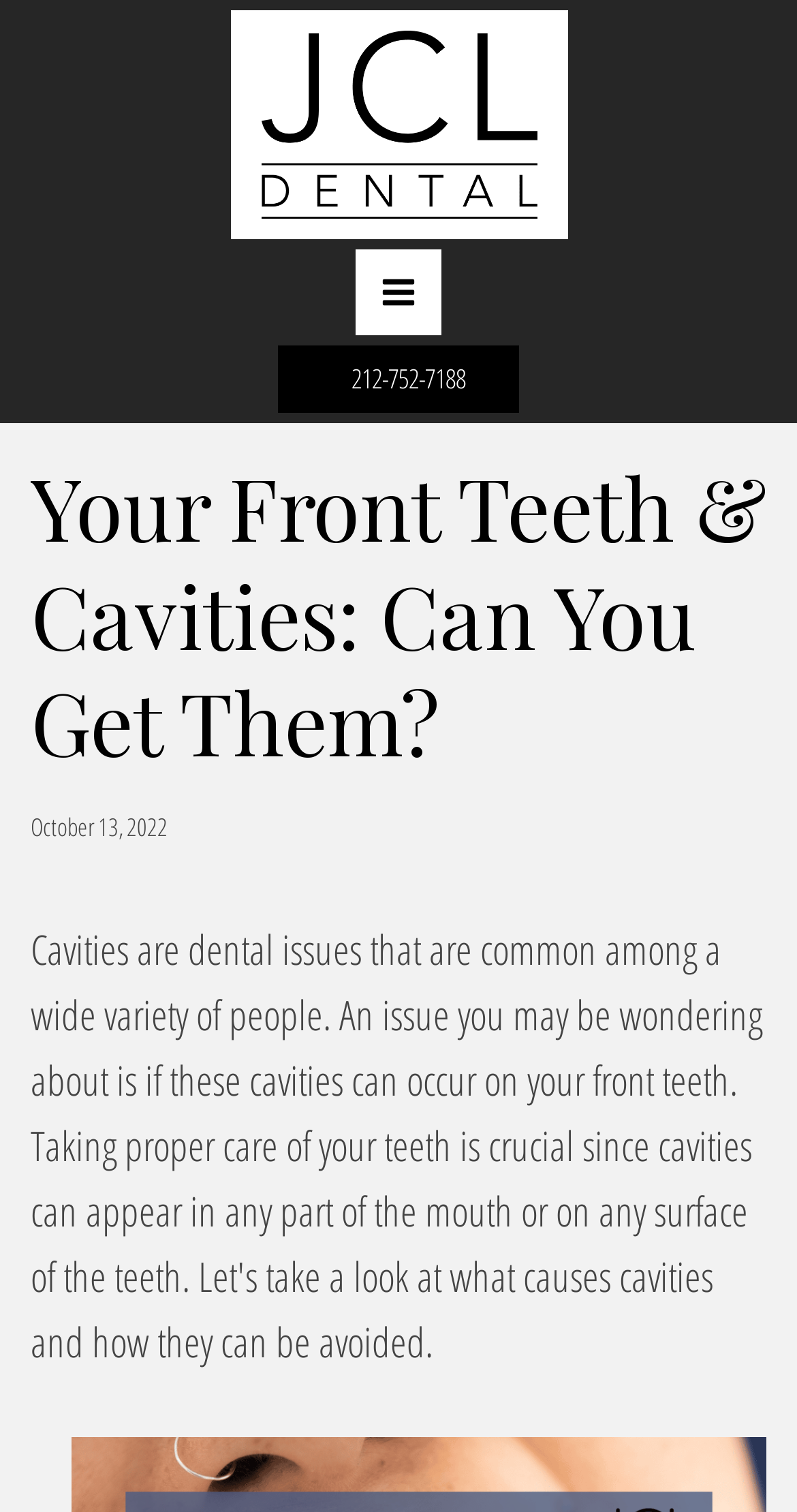Offer a meticulous description of the webpage's structure and content.

The webpage is about cavities on front teeth, specifically in Manhattan, and offers dental services. At the top left, there is a link to "JCL Dental" accompanied by an image with the same name, which is likely a logo. Below this, there is a phone number "212-752-7188" that can be clicked to make a call. 

On the left side of the page, there is a heading that asks a question, "Your Front Teeth & Cavities: Can You Get Them?" This heading is quite prominent, taking up a significant portion of the page. Below the heading, there is a date "October 13, 2022" which might indicate when the article or content was published. 

There is also a graphical element, an SVG, on the right side of the page, which contains a group of bars, but its purpose is unclear. Overall, the page seems to be promoting dental services, specifically related to cavities on front teeth, and provides a way to contact the dentist.